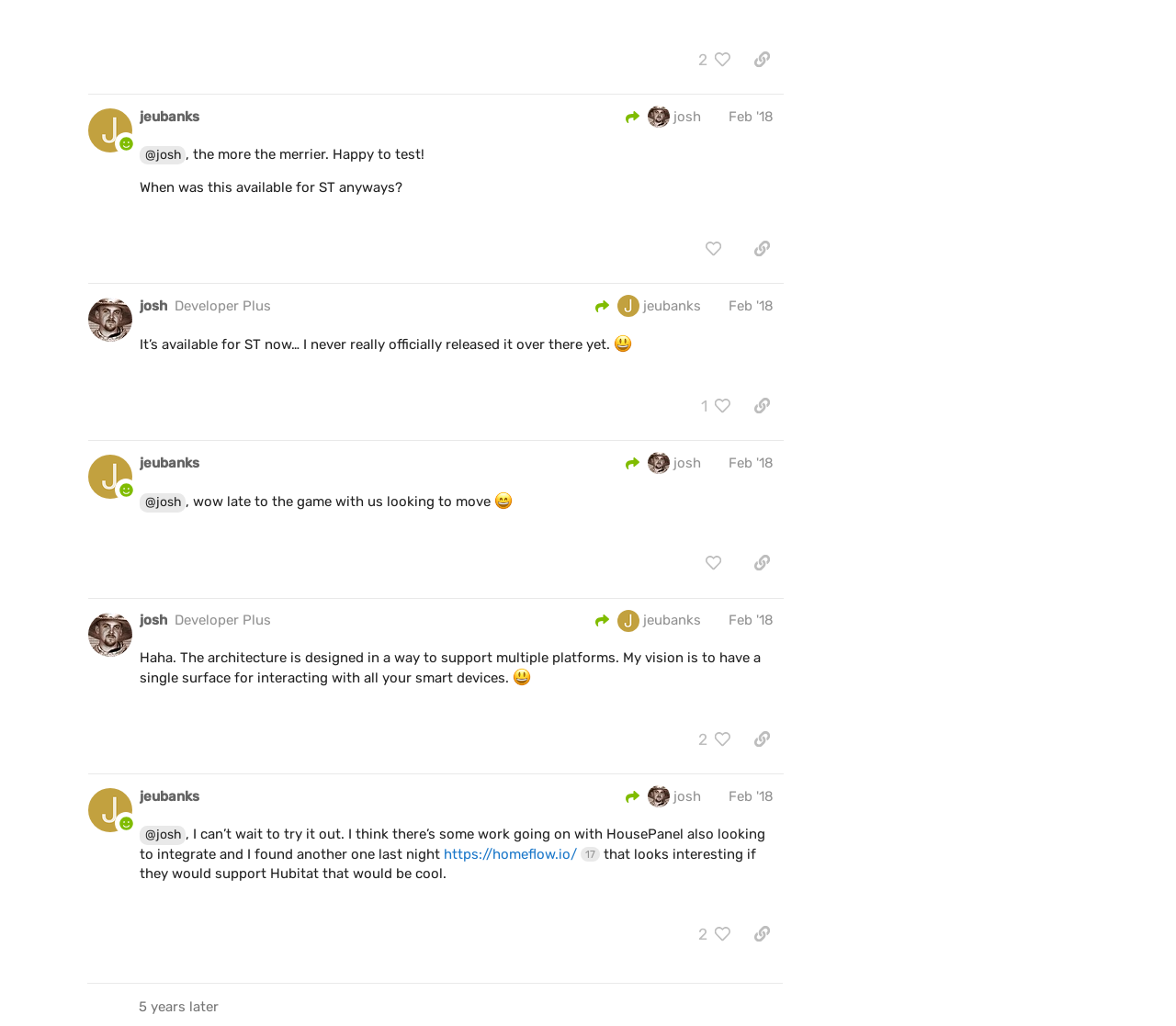Given the description of the UI element: "title="like this post"", predict the bounding box coordinates in the form of [left, top, right, bottom], with each value being a float between 0 and 1.

[0.588, 0.227, 0.625, 0.258]